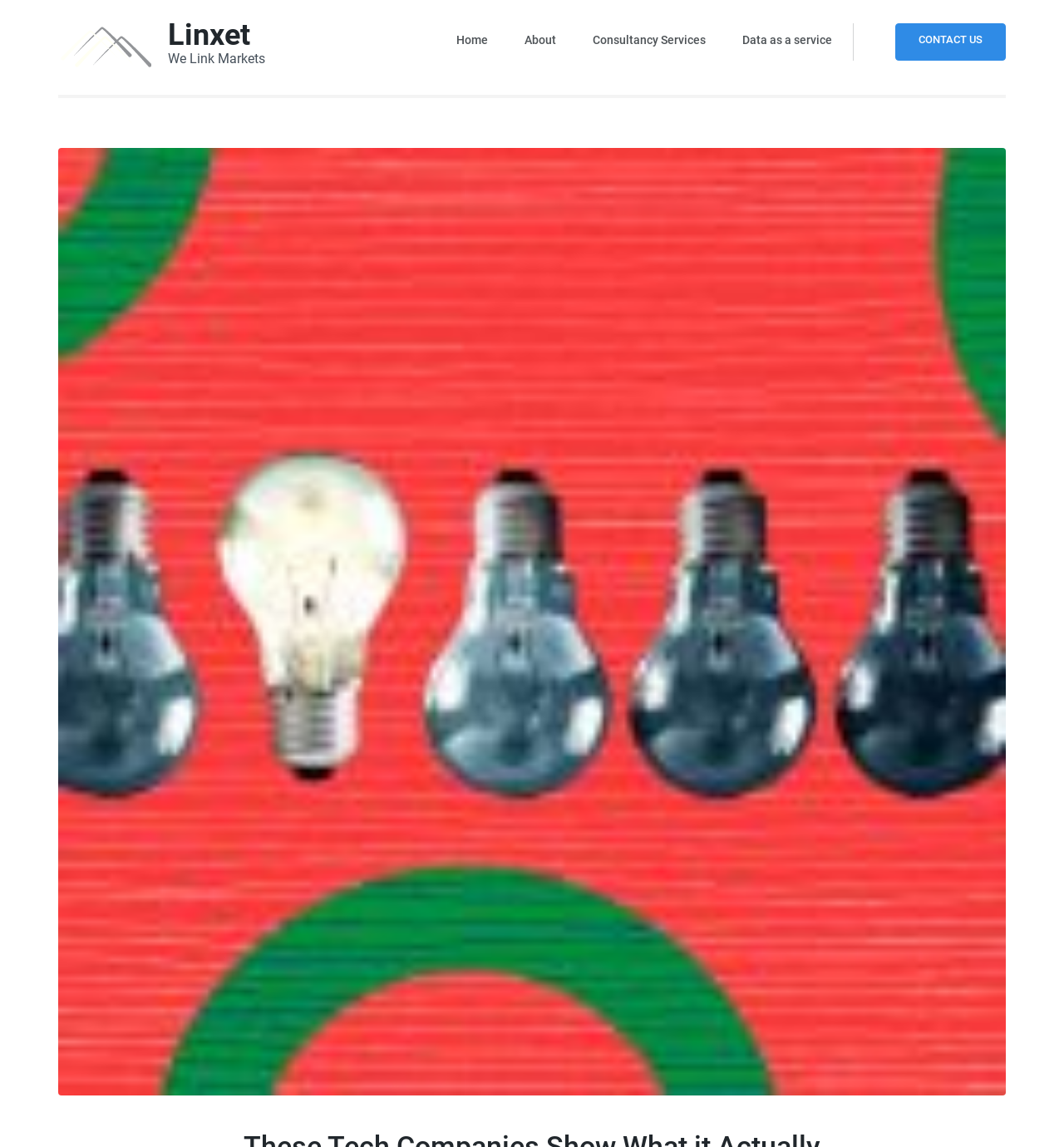What is the tagline of Linxet?
Give a detailed explanation using the information visible in the image.

The tagline of Linxet can be found below the company's logo in the top-left corner of the webpage, where it says 'We Link Markets'.